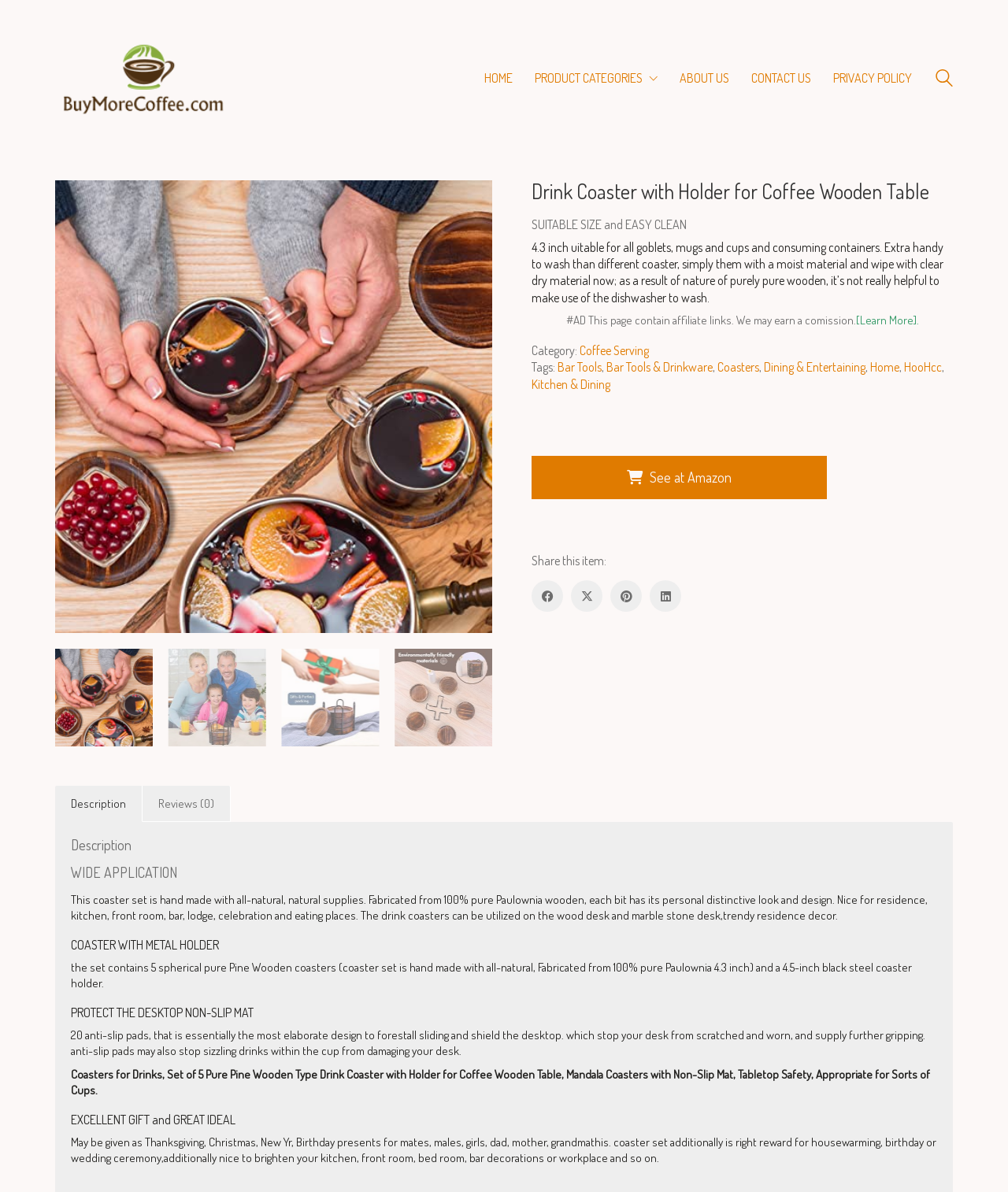Can you specify the bounding box coordinates of the area that needs to be clicked to fulfill the following instruction: "Share this item on Facebook"?

[0.527, 0.487, 0.559, 0.513]